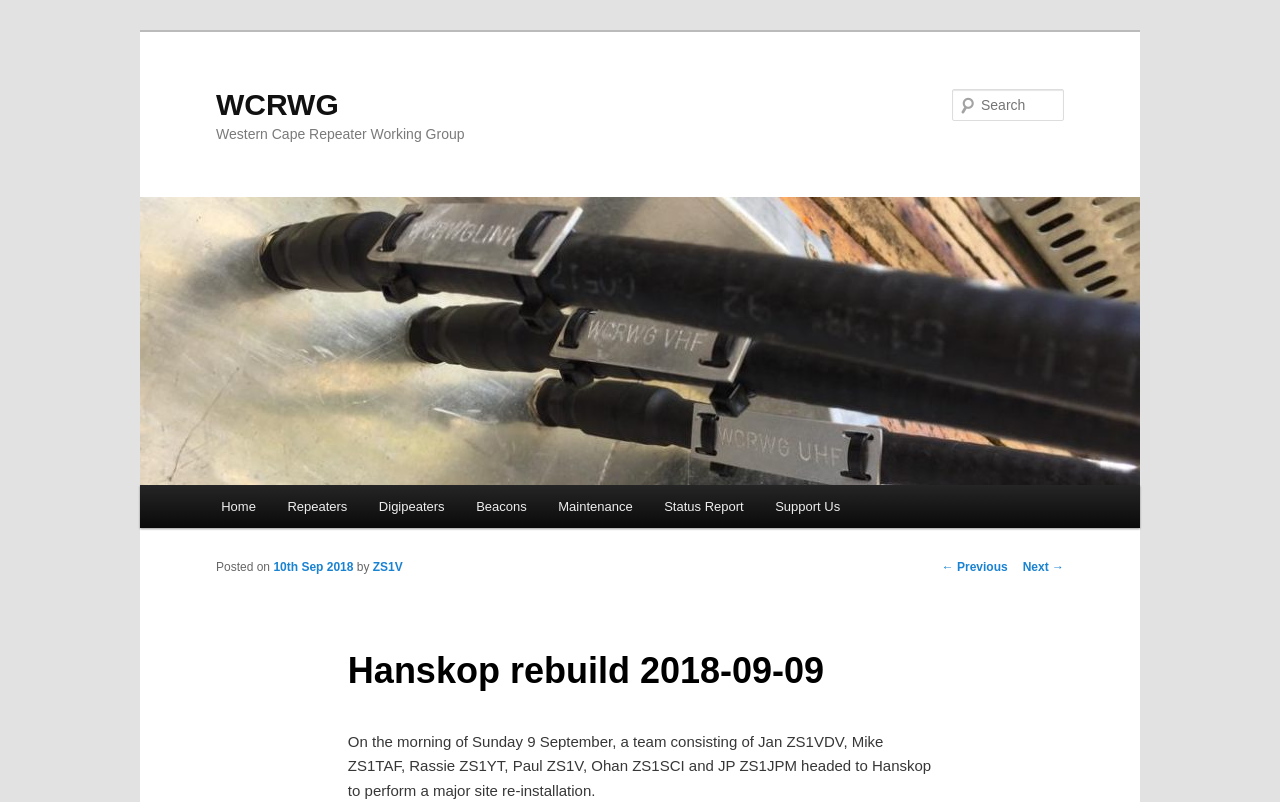What is the date of the post?
From the details in the image, answer the question comprehensively.

The date of the post can be found in the link element with the text '10th Sep 2018'. This element is located in a section of the webpage that appears to be a blog post, and the date is likely the publication date of the post.